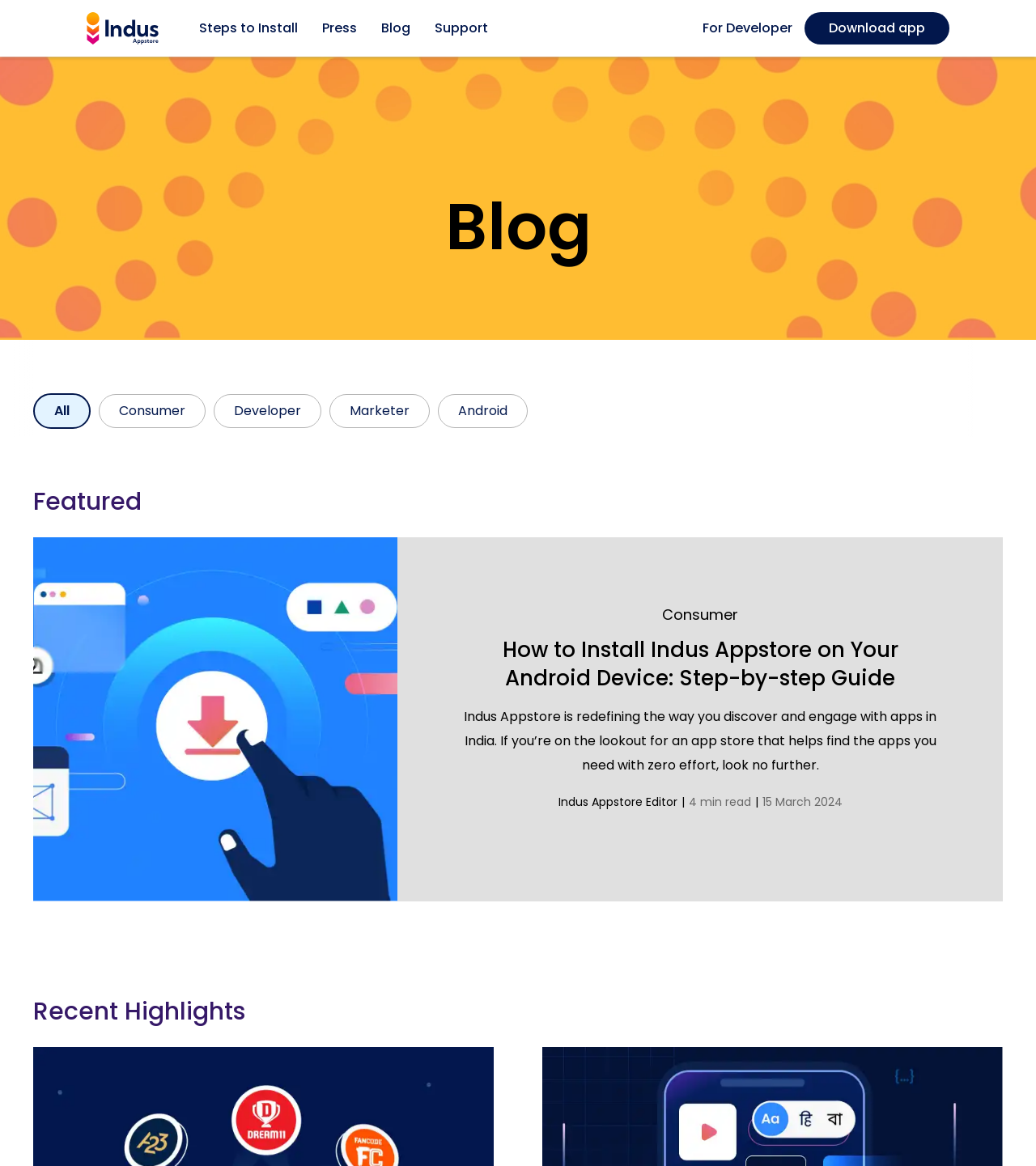Please specify the bounding box coordinates in the format (top-left x, top-left y, bottom-right x, bottom-right y), with all values as floating point numbers between 0 and 1. Identify the bounding box of the UI element described by: parent_node: Steps to Install

[0.083, 0.01, 0.153, 0.038]